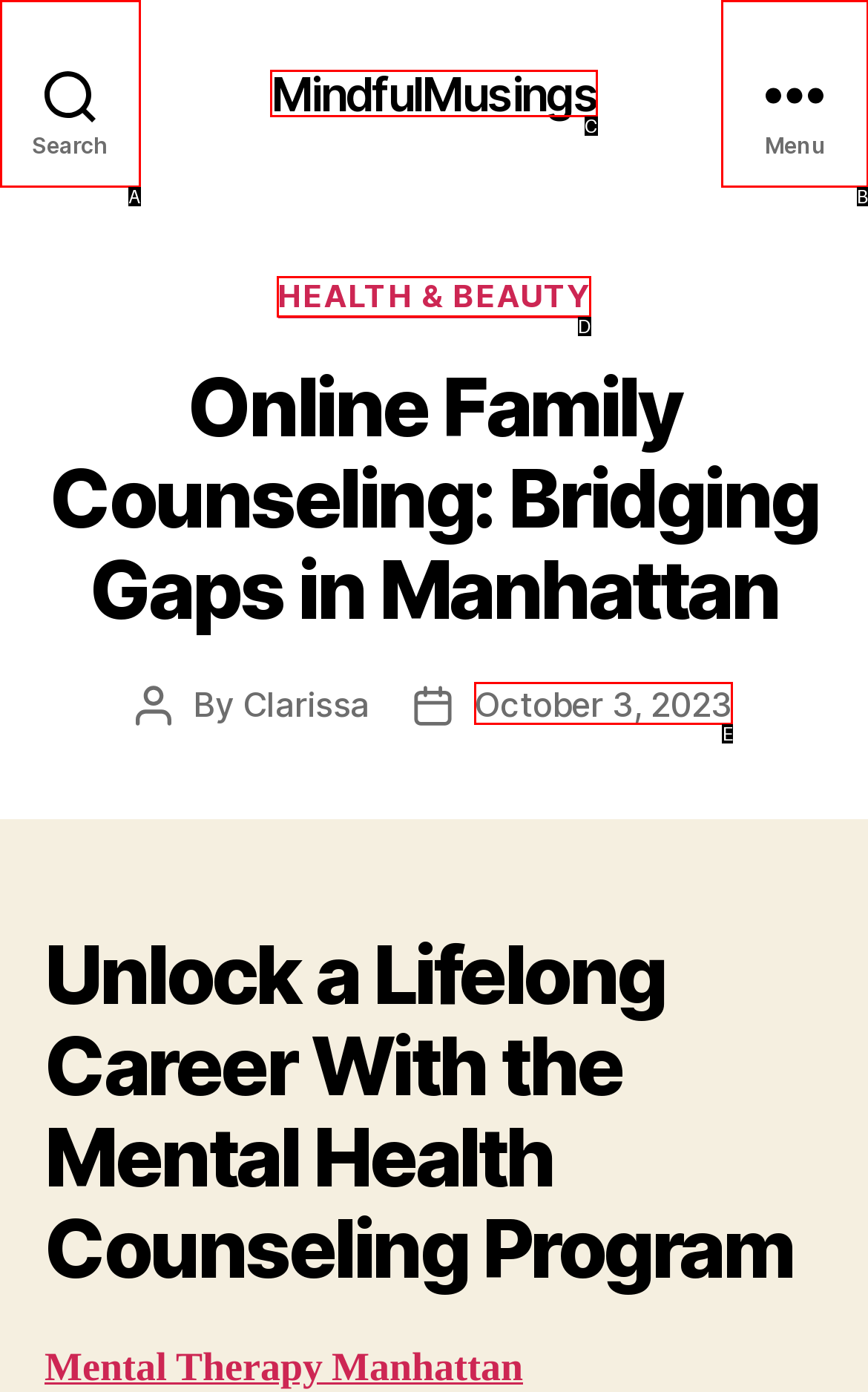Match the description to the correct option: Health & Beauty
Provide the letter of the matching option directly.

D